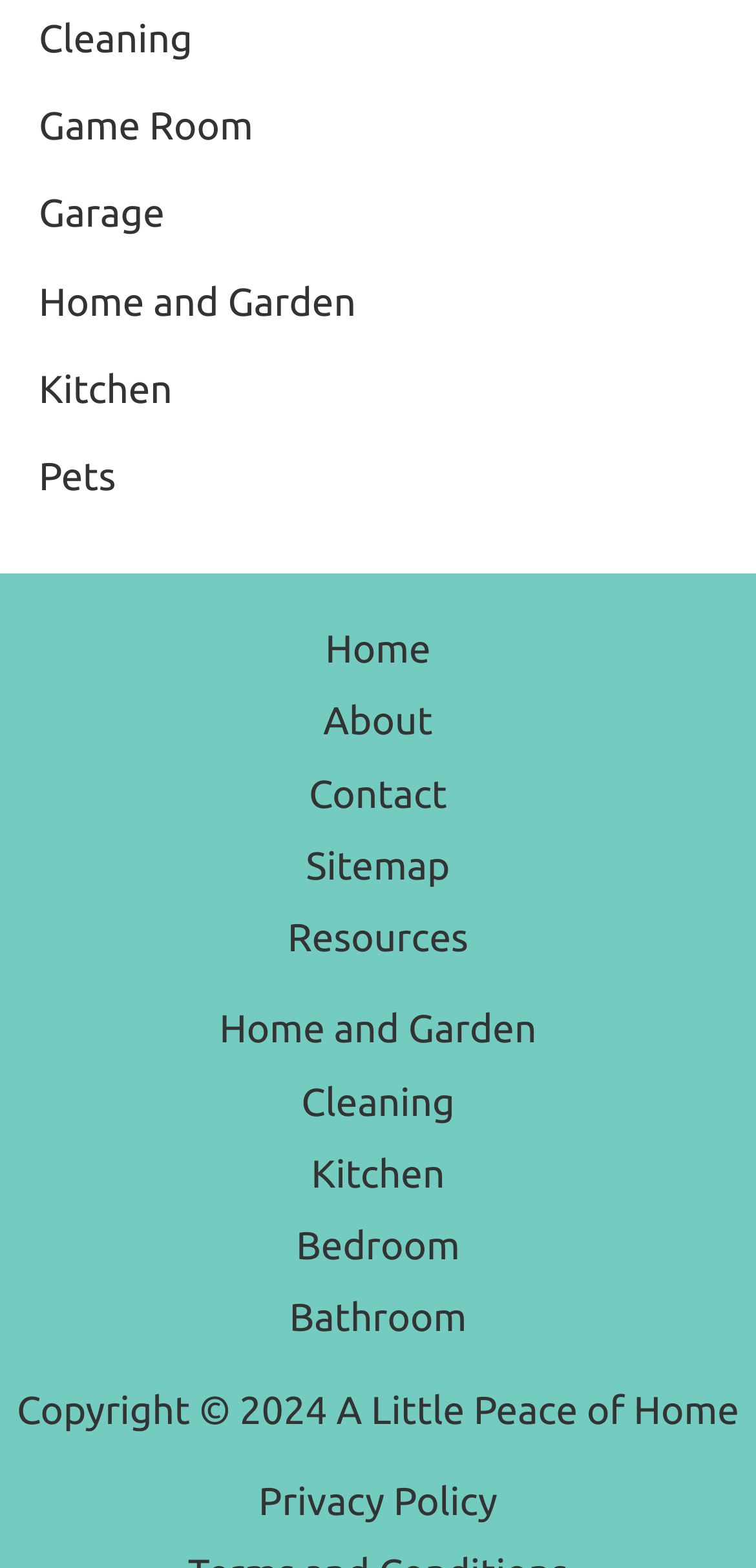Find the bounding box coordinates for the area you need to click to carry out the instruction: "read privacy policy". The coordinates should be four float numbers between 0 and 1, indicated as [left, top, right, bottom].

[0.342, 0.942, 0.658, 0.971]